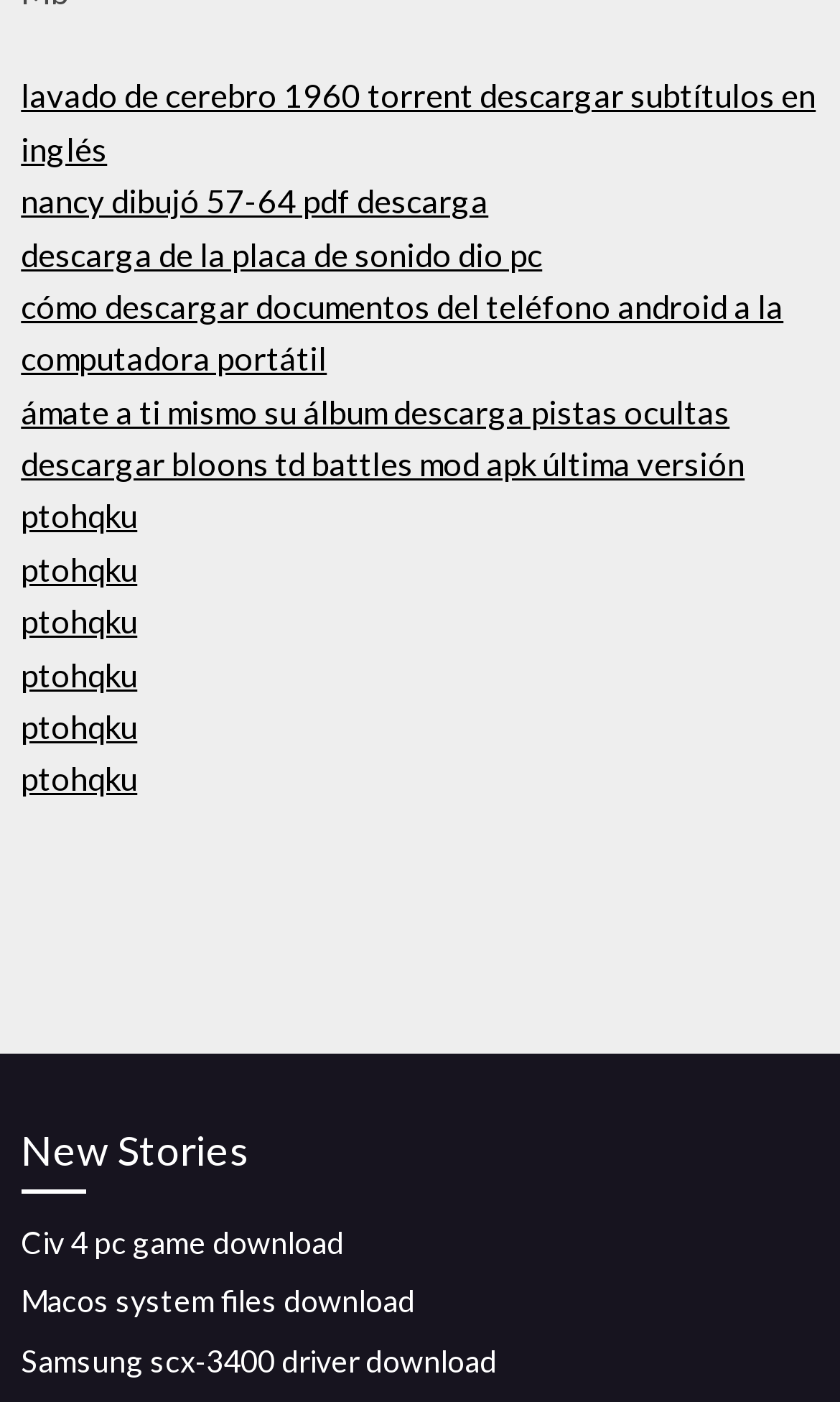What is the category of the downloadable items?
Using the visual information, respond with a single word or phrase.

Software and files